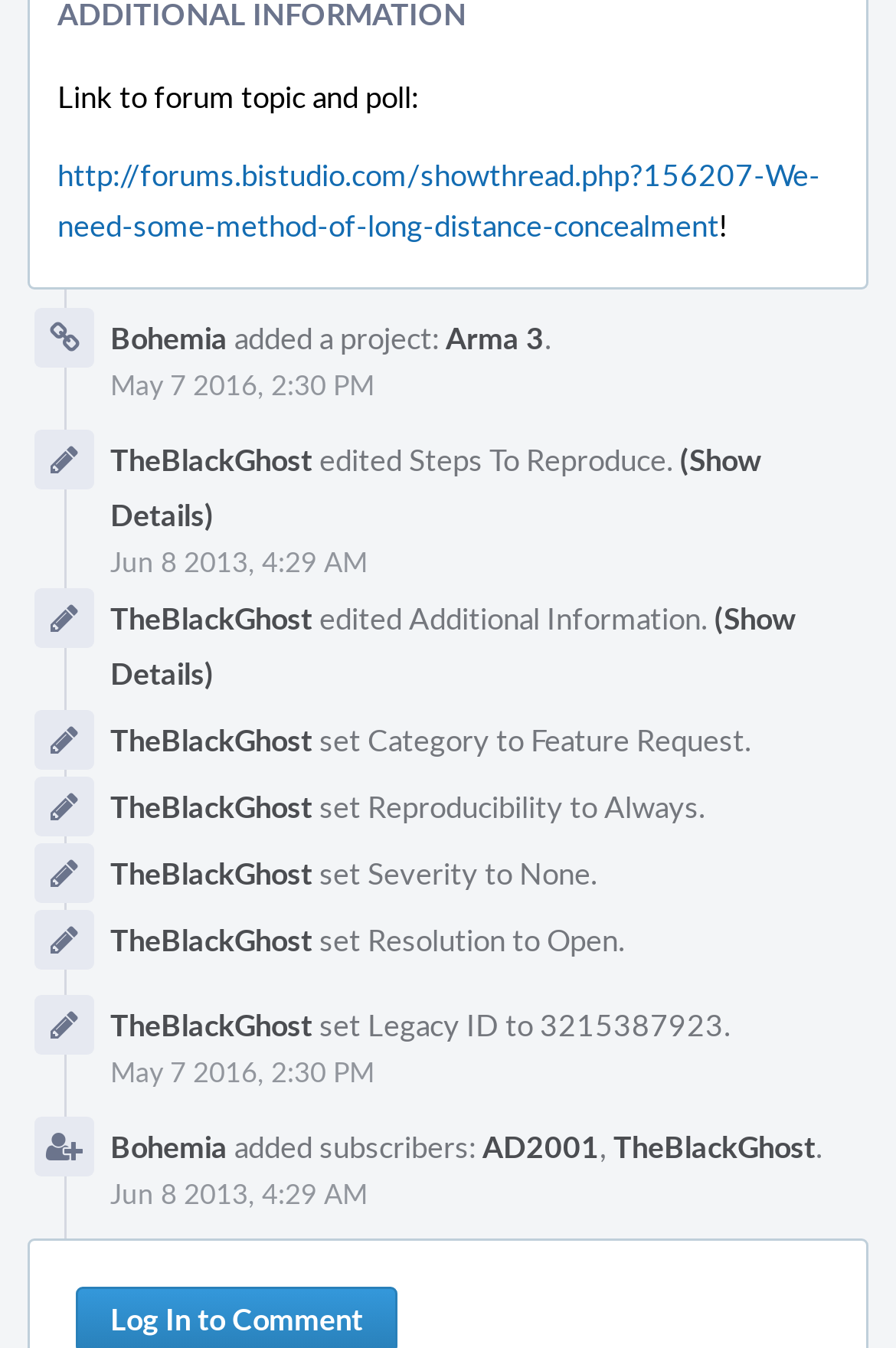Please provide a brief answer to the following inquiry using a single word or phrase:
What is the resolution status of the issue?

Open